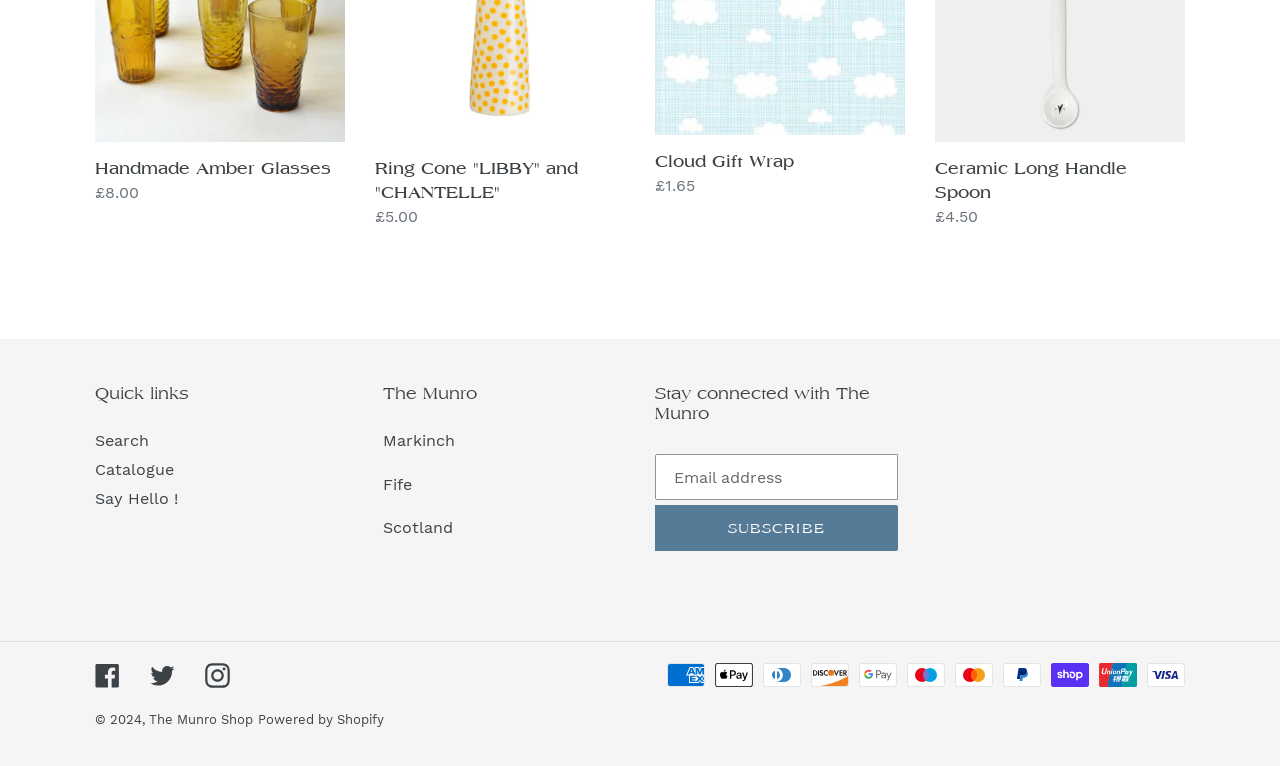Specify the bounding box coordinates of the element's region that should be clicked to achieve the following instruction: "Visit Facebook page". The bounding box coordinates consist of four float numbers between 0 and 1, in the format [left, top, right, bottom].

[0.074, 0.865, 0.094, 0.898]